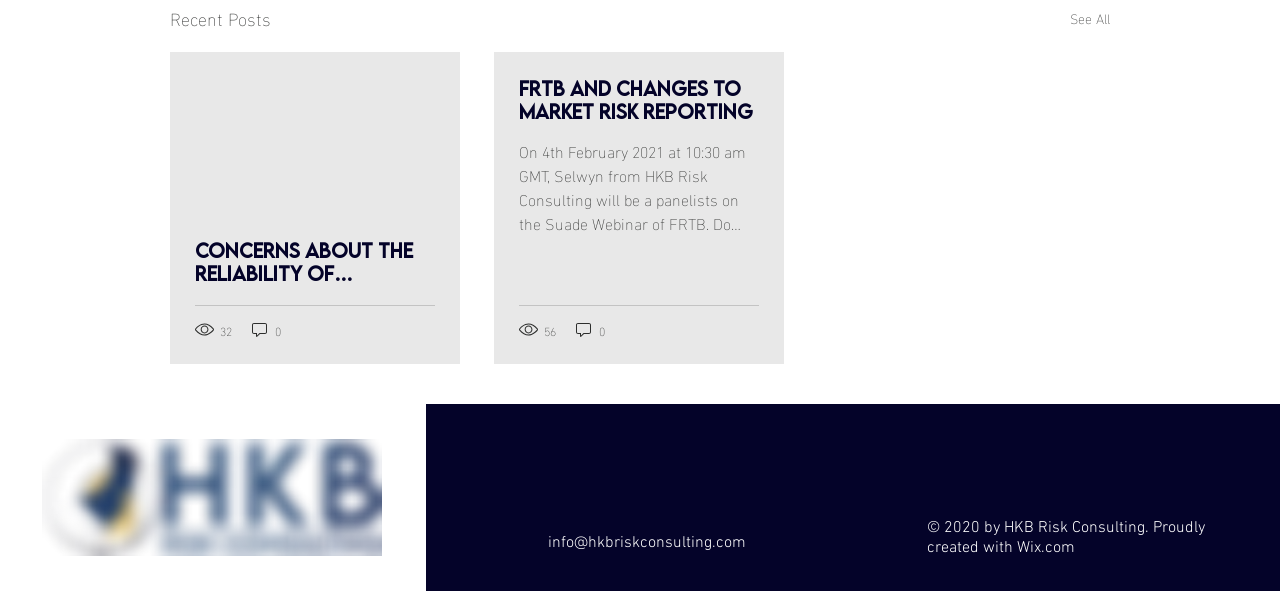Please identify the bounding box coordinates of the clickable element to fulfill the following instruction: "View the webinar details on FRTB and changes to Market Risk reporting". The coordinates should be four float numbers between 0 and 1, i.e., [left, top, right, bottom].

[0.405, 0.13, 0.593, 0.208]